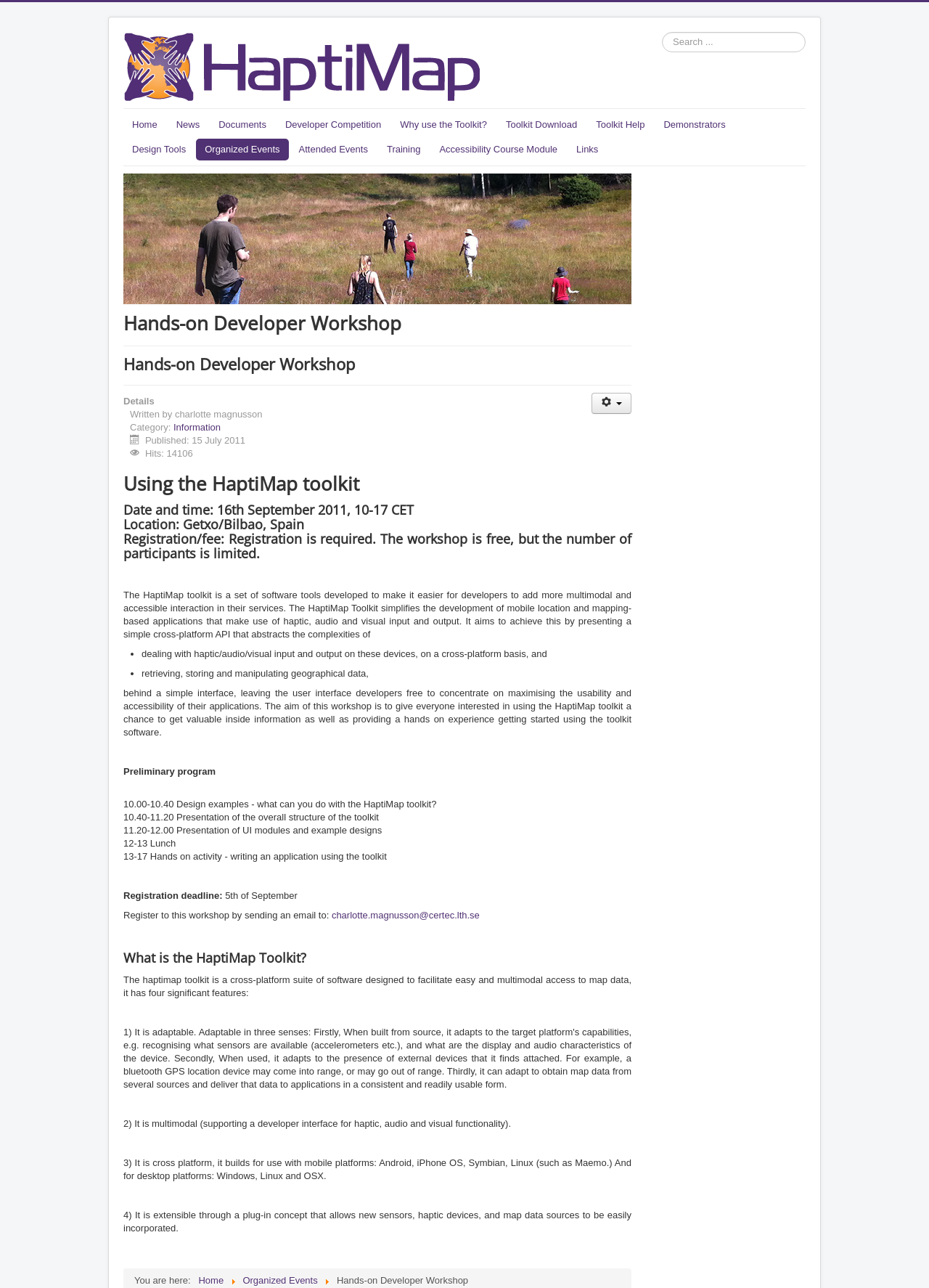Please find the bounding box coordinates for the clickable element needed to perform this instruction: "Search for something".

[0.712, 0.025, 0.867, 0.041]